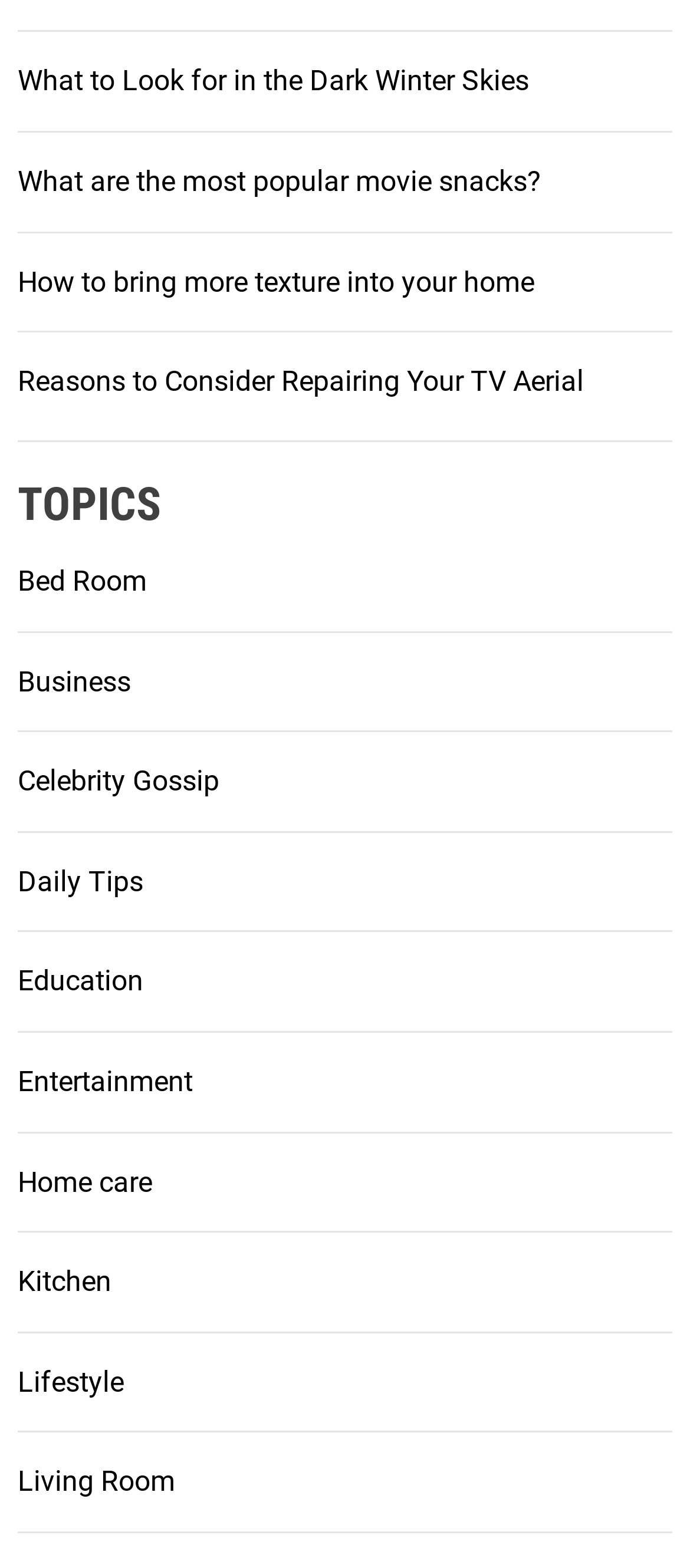Show the bounding box coordinates of the element that should be clicked to complete the task: "View dissertation files".

None